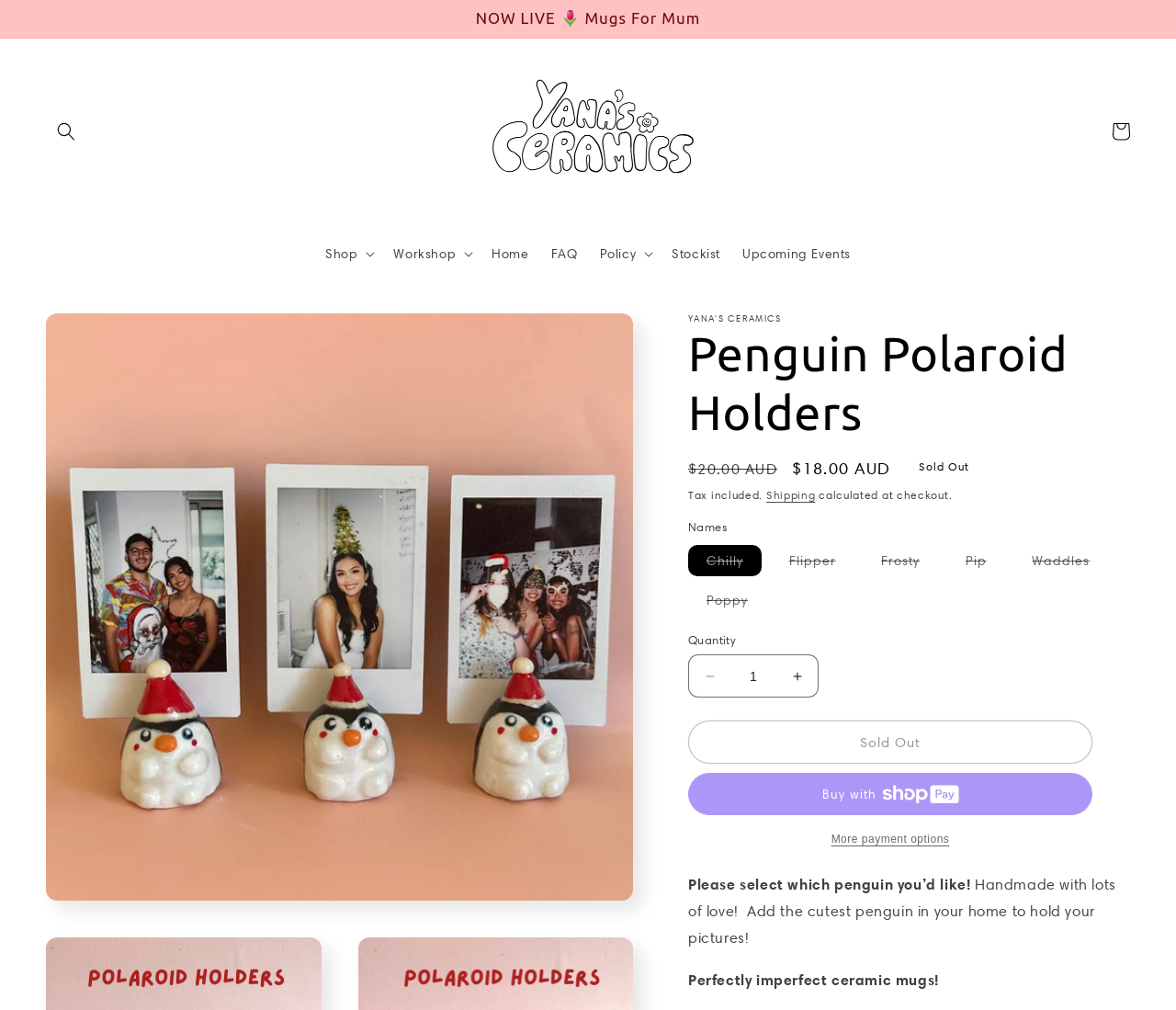Please identify the bounding box coordinates of the element I should click to complete this instruction: 'Click the Press Releases link'. The coordinates should be given as four float numbers between 0 and 1, like this: [left, top, right, bottom].

None